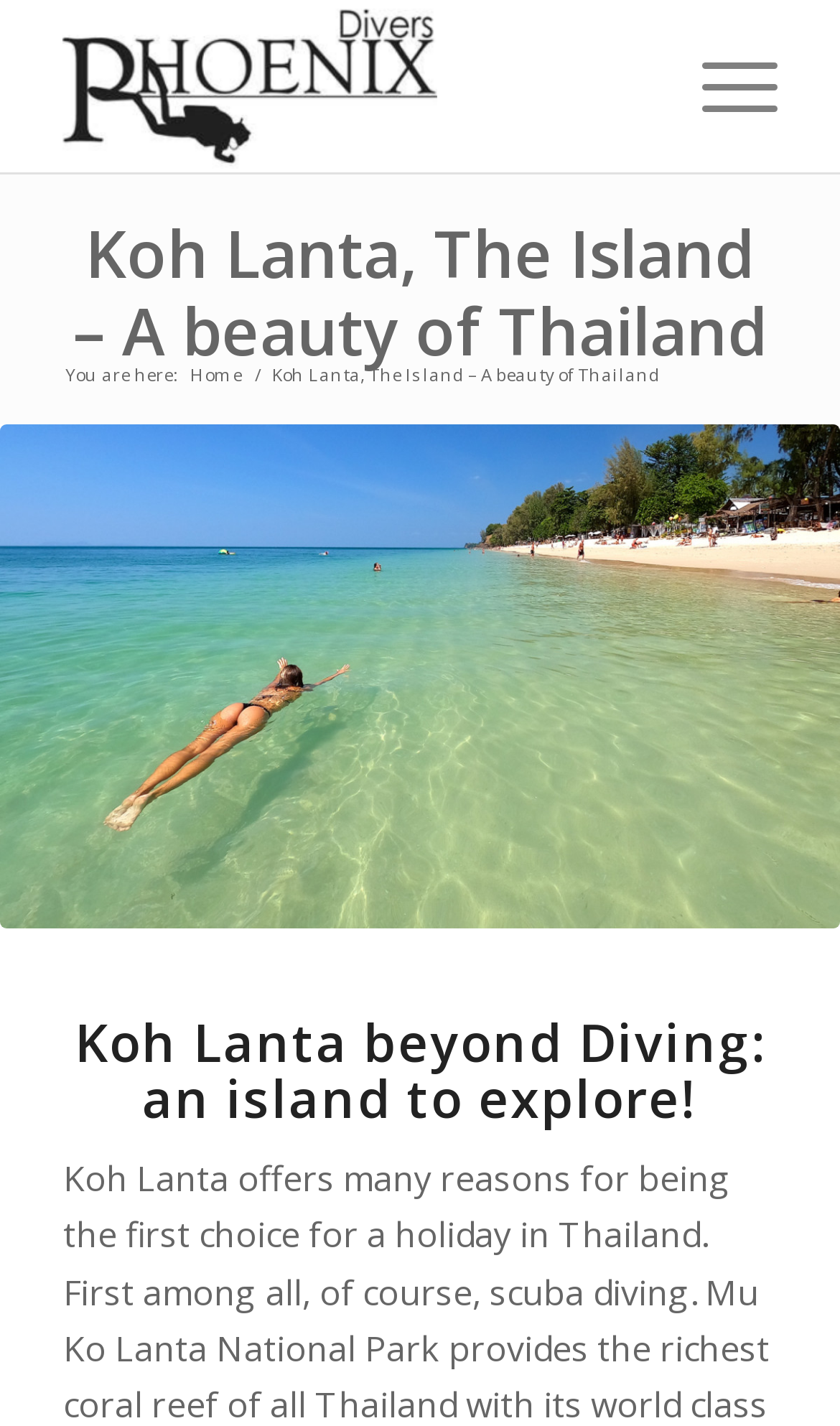Respond to the question below with a single word or phrase:
What is the theme of the webpage?

Travel